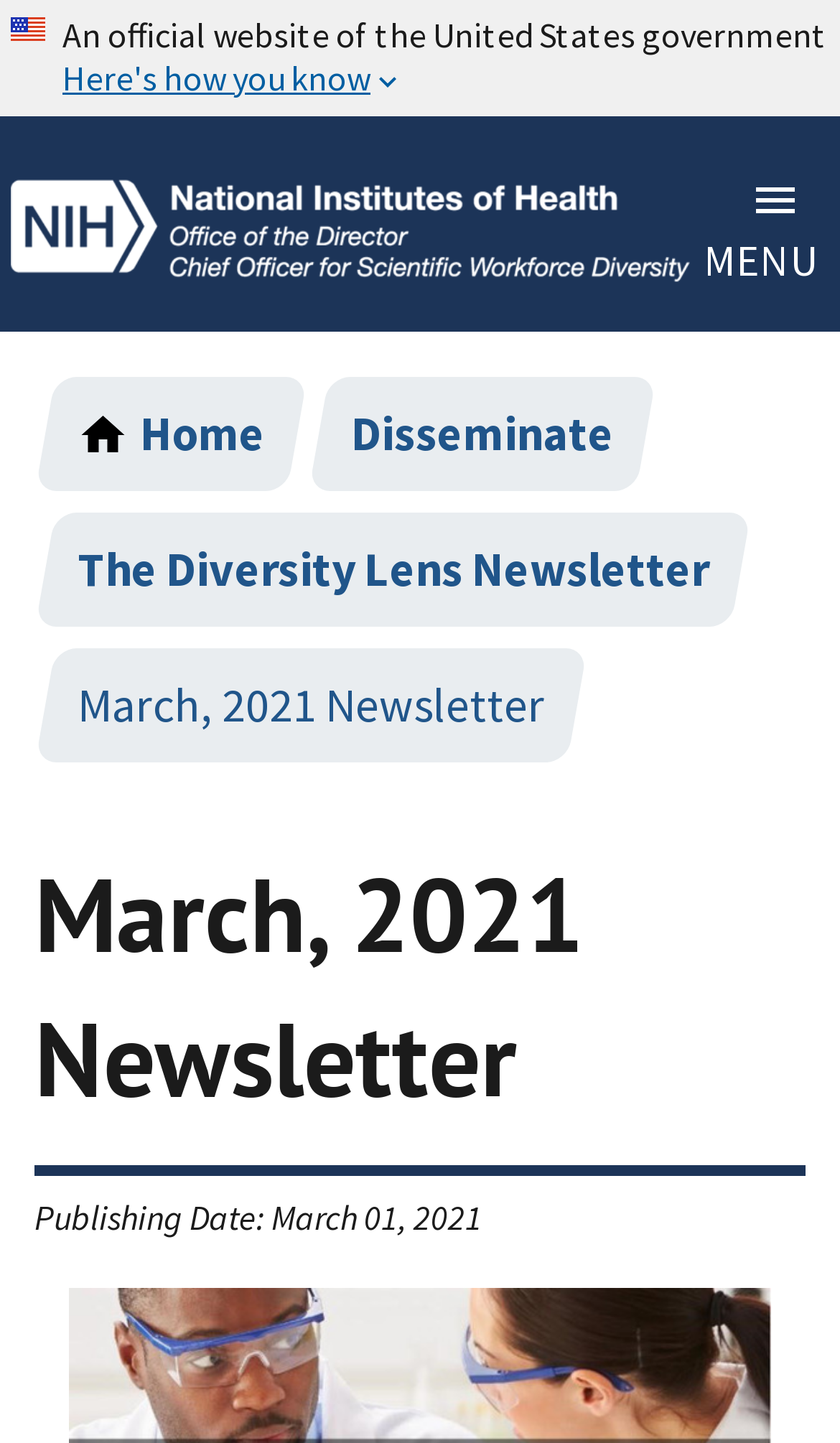Determine the bounding box for the HTML element described here: "aria-label="Home" title="Home"". The coordinates should be given as [left, top, right, bottom] with each number being a float between 0 and 1.

[0.013, 0.176, 0.826, 0.204]